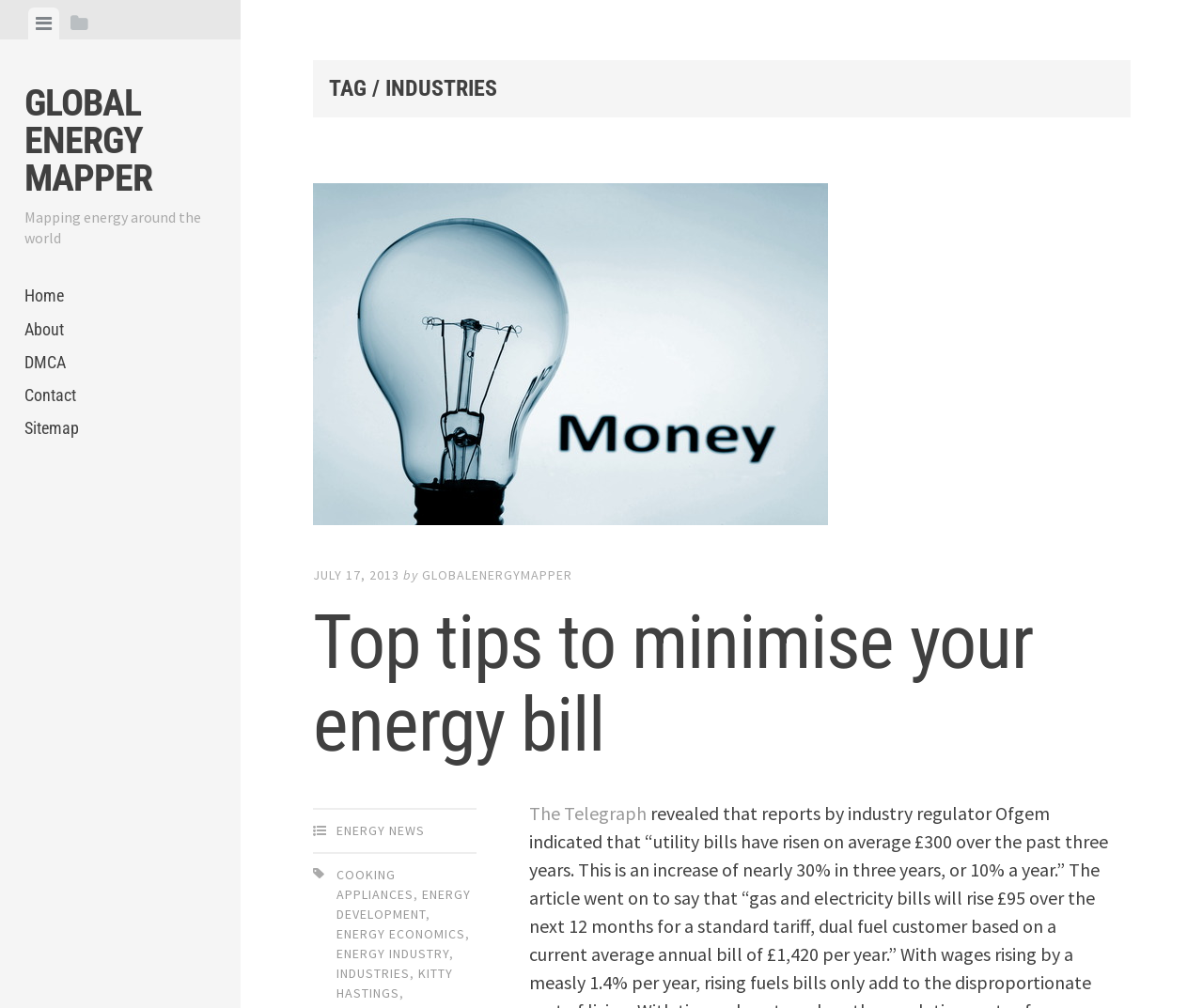Given the element description "July 17, 2013June 10, 2014", identify the bounding box of the corresponding UI element.

[0.26, 0.562, 0.332, 0.578]